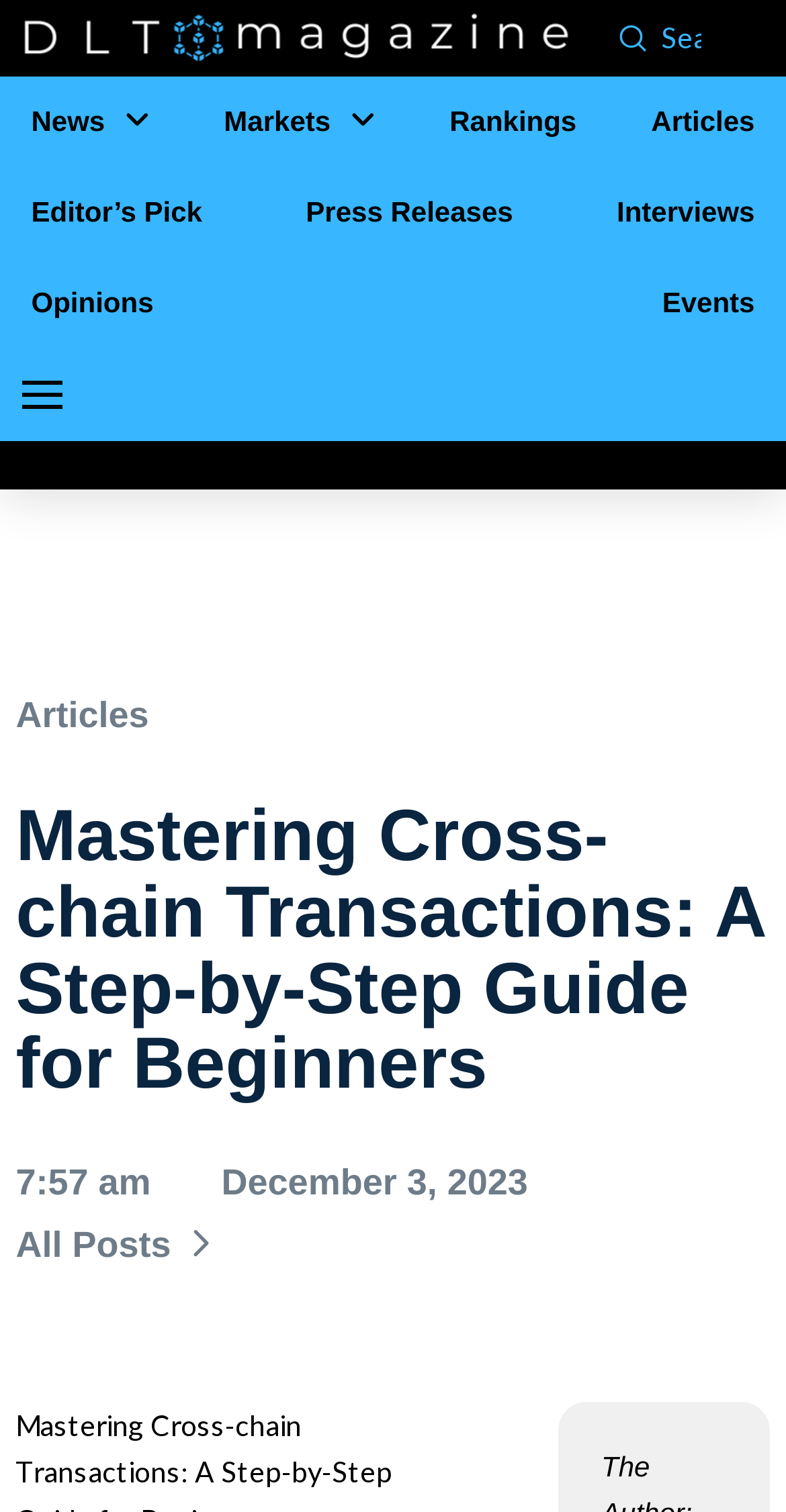Determine the bounding box for the UI element as described: "parent_node: Search name="s" placeholder="Search"". The coordinates should be represented as four float numbers between 0 and 1, formatted as [left, top, right, bottom].

[0.841, 0.013, 0.903, 0.037]